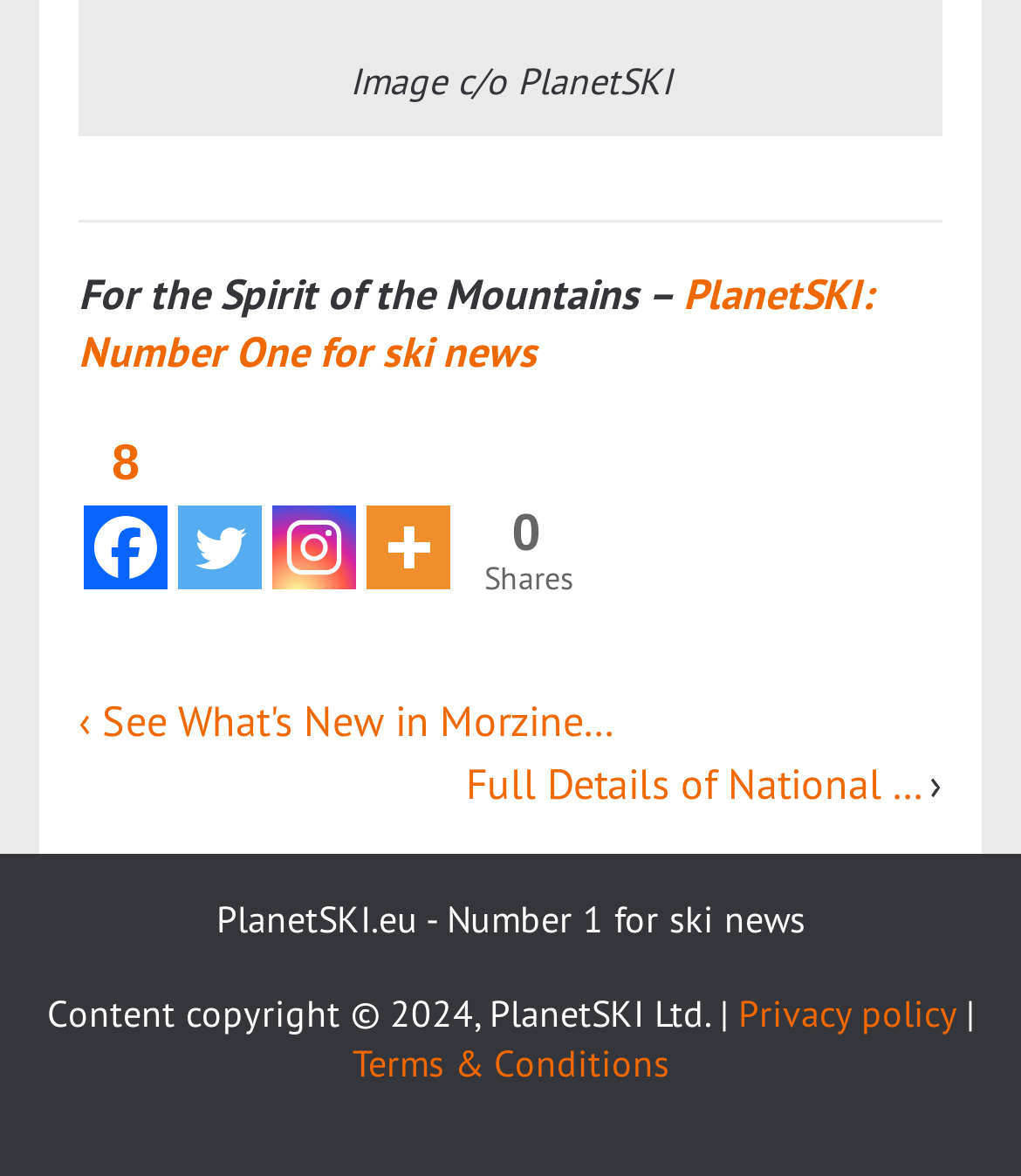Use the details in the image to answer the question thoroughly: 
How many social media links are present?

There are three social media links present on the webpage, which are Facebook, Twitter, and Instagram. These links are located at the top of the page and are accompanied by their respective icons.